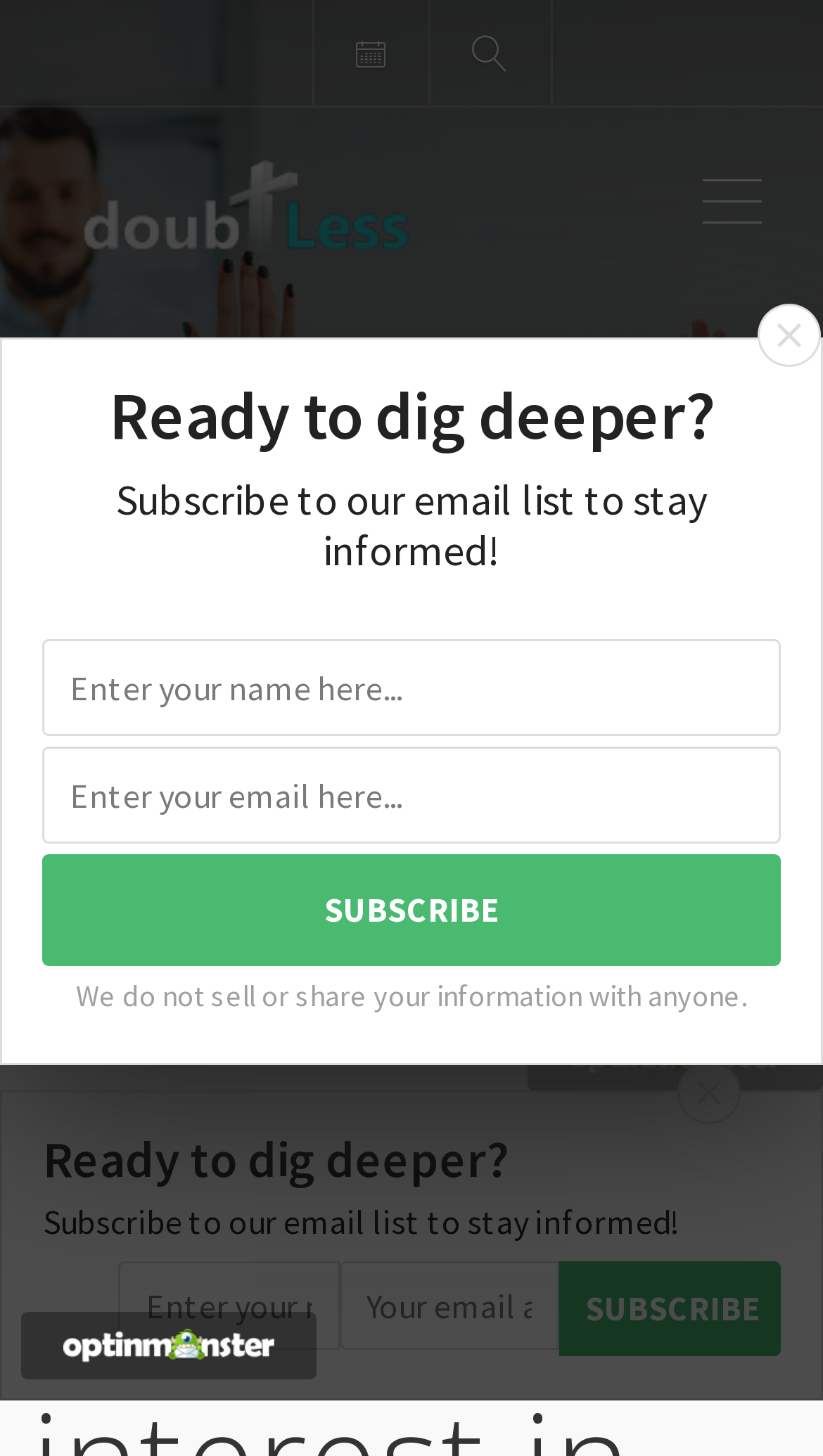Please answer the following query using a single word or phrase: 
How many input fields are there in the subscription form?

2